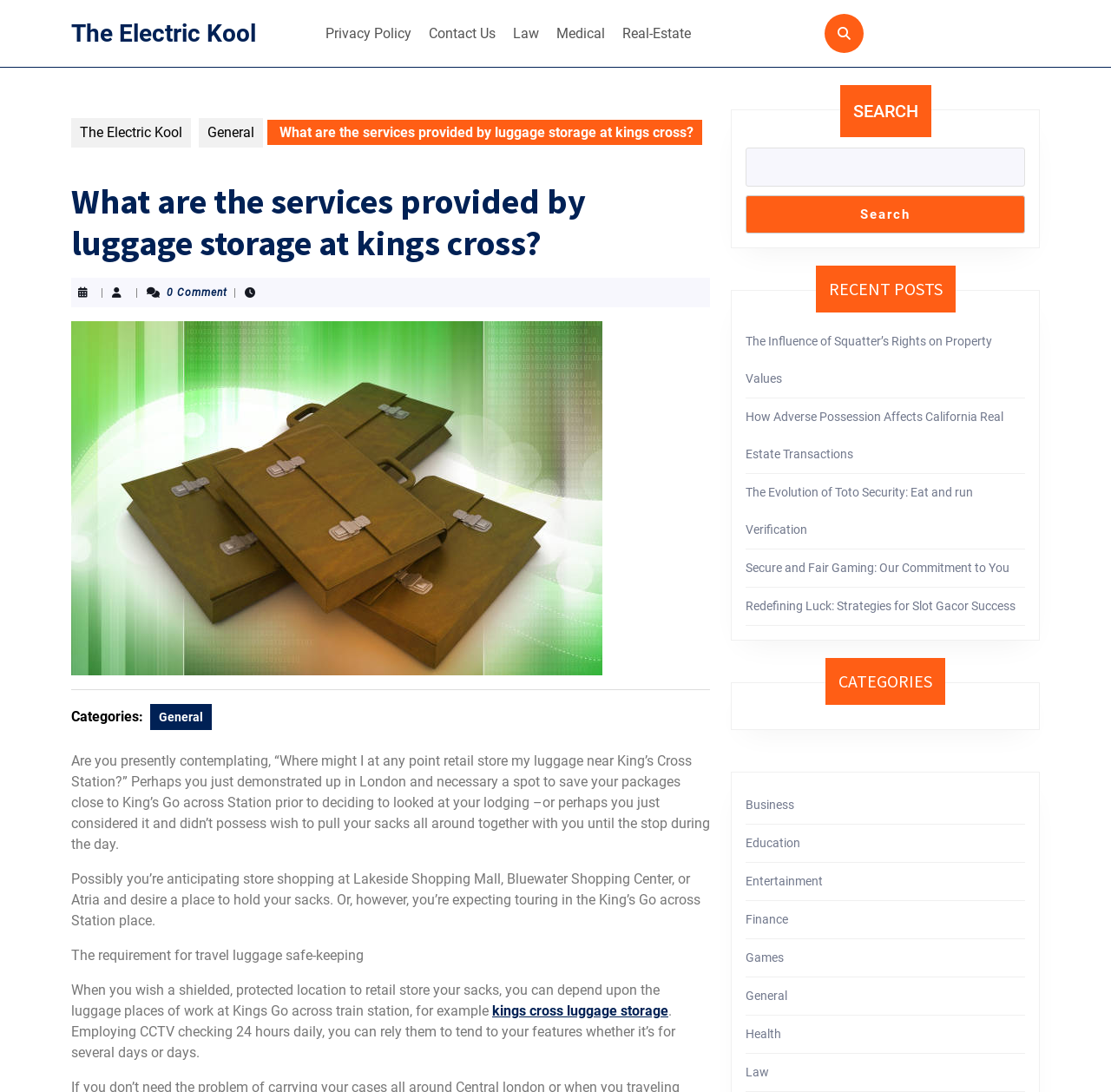What is the name of the shopping mall mentioned in the article?
Look at the screenshot and give a one-word or phrase answer.

Lakeside Shopping Mall